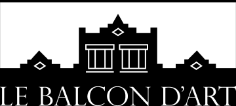Explain the contents of the image with as much detail as possible.

The image showcases the logo of "Le Balcon d'Art," an art gallery located in Montreal, Quebec. The minimalist design features a stylized architectural outline, representing the gallery's elegant façade. Above this striking silhouette, the name "LE BALCON D'ART" is prominently displayed in a sophisticated font, emphasizing the gallery's commitment to art and culture. This emblem reflects the gallery's mission to create a bridge between artists and the community, celebrating both contemporary and classic art.